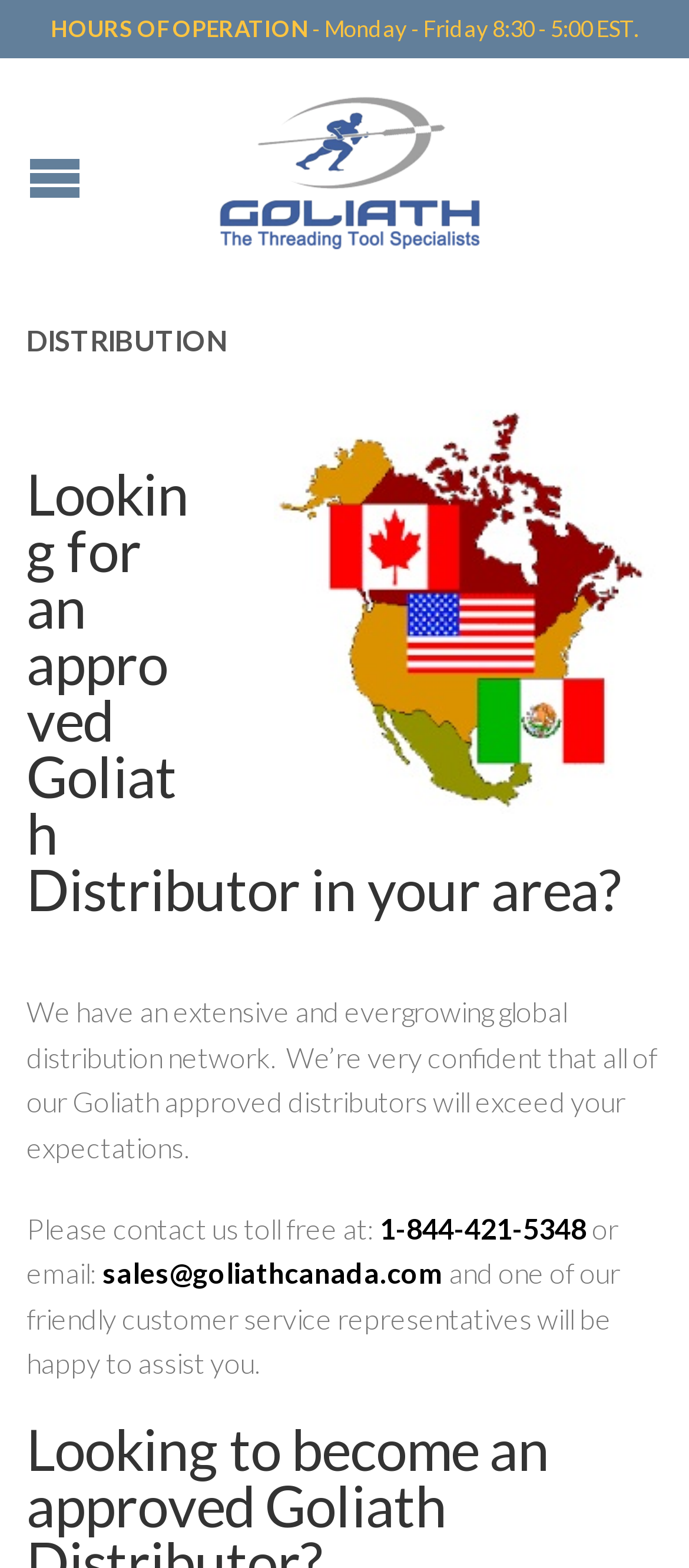Respond with a single word or phrase for the following question: 
What is the name of the company?

Goliath Tooling Canada